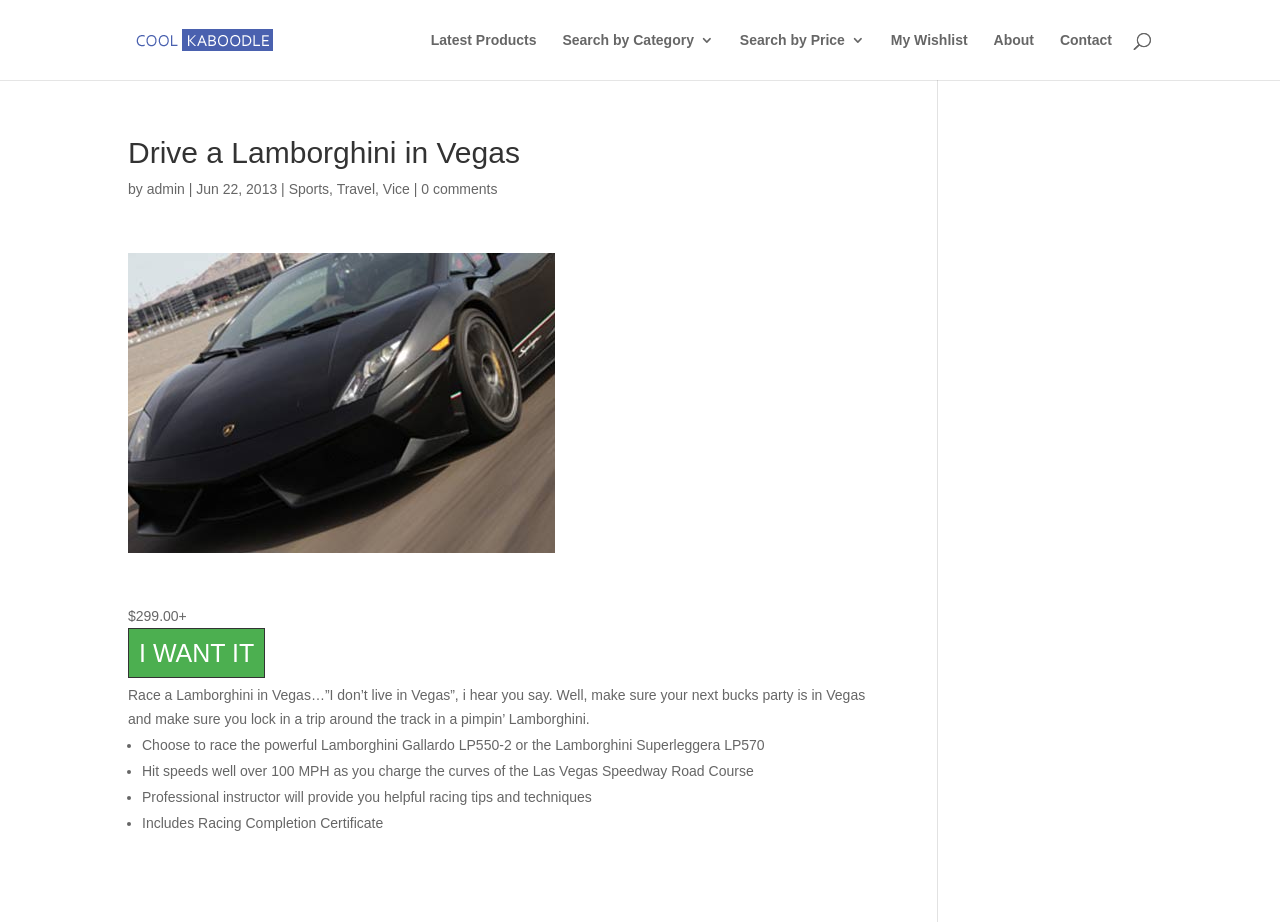Use a single word or phrase to answer the following:
What is the maximum speed you can reach during the racing experience?

over 100 MPH